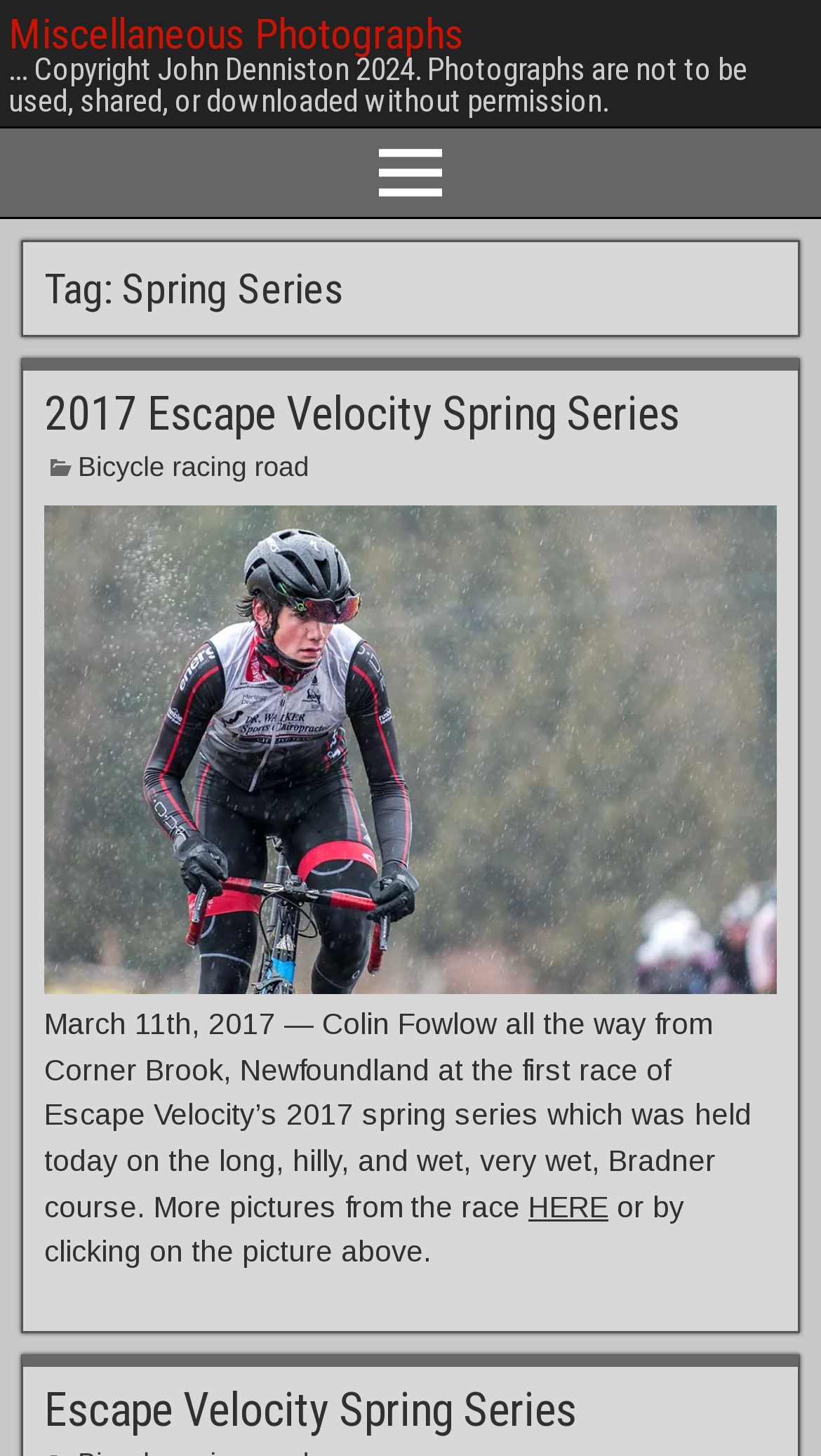How can you view more pictures from the race?
Please give a detailed and thorough answer to the question, covering all relevant points.

The answer can be found in the text on the page, which states 'More pictures from the race... or by clicking on the picture above.' and provides a link labeled 'HERE'.